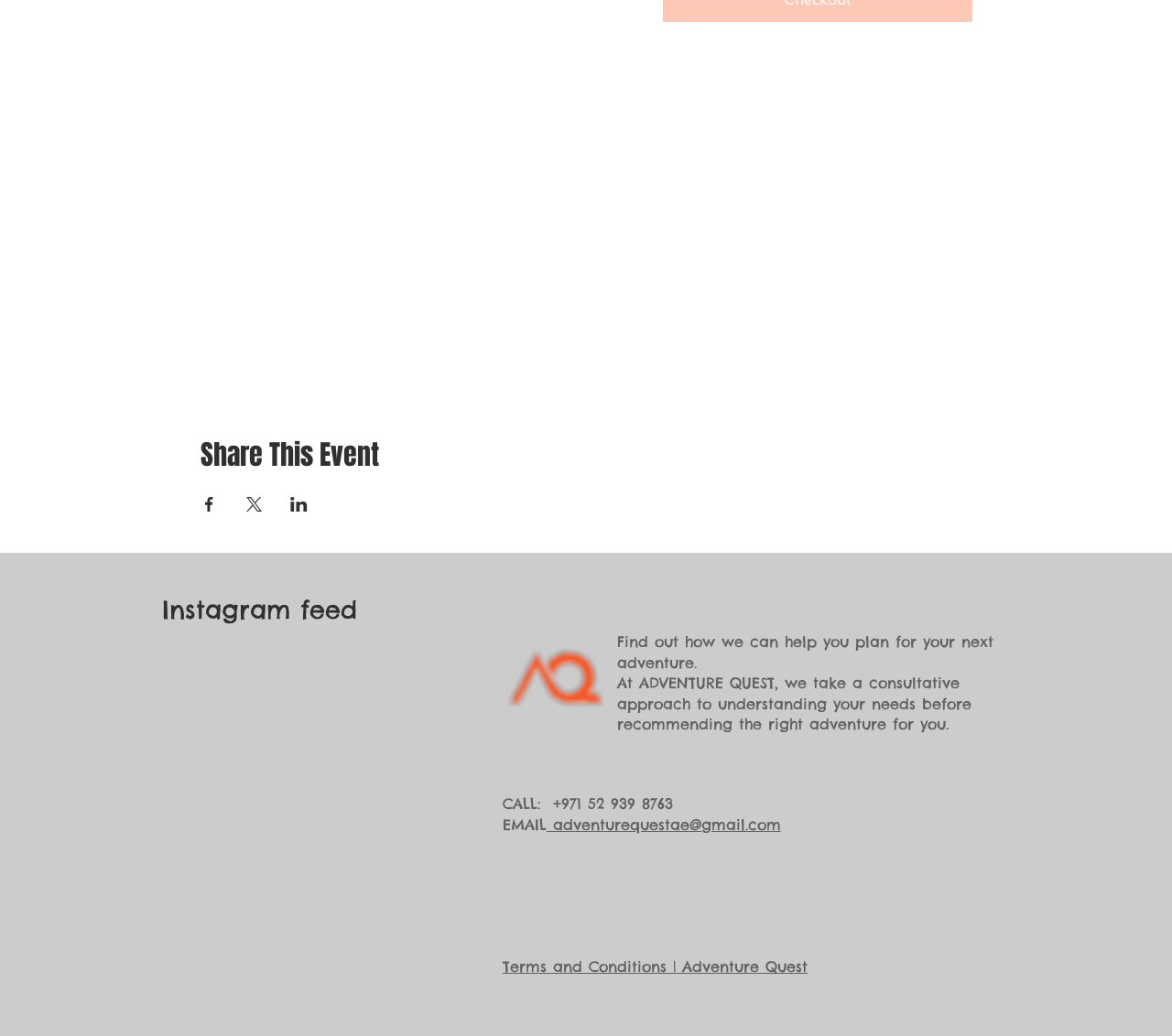Find the bounding box coordinates of the element you need to click on to perform this action: 'Call the phone number for inquiry'. The coordinates should be represented by four float values between 0 and 1, in the format [left, top, right, bottom].

[0.429, 0.767, 0.574, 0.785]